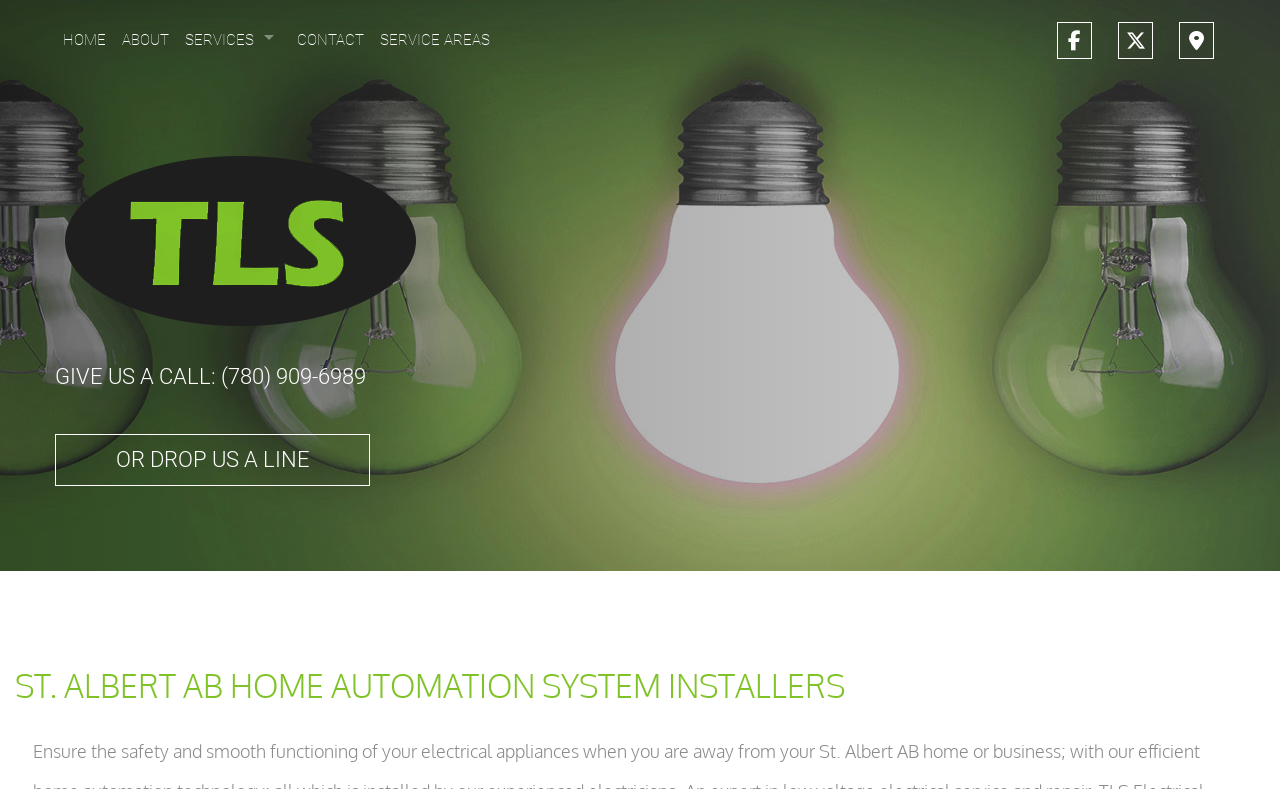From the element description: "Water Heater Installation and Replacement", extract the bounding box coordinates of the UI element. The coordinates should be expressed as four float numbers between 0 and 1, in the order [left, top, right, bottom].

[0.138, 0.919, 0.226, 0.957]